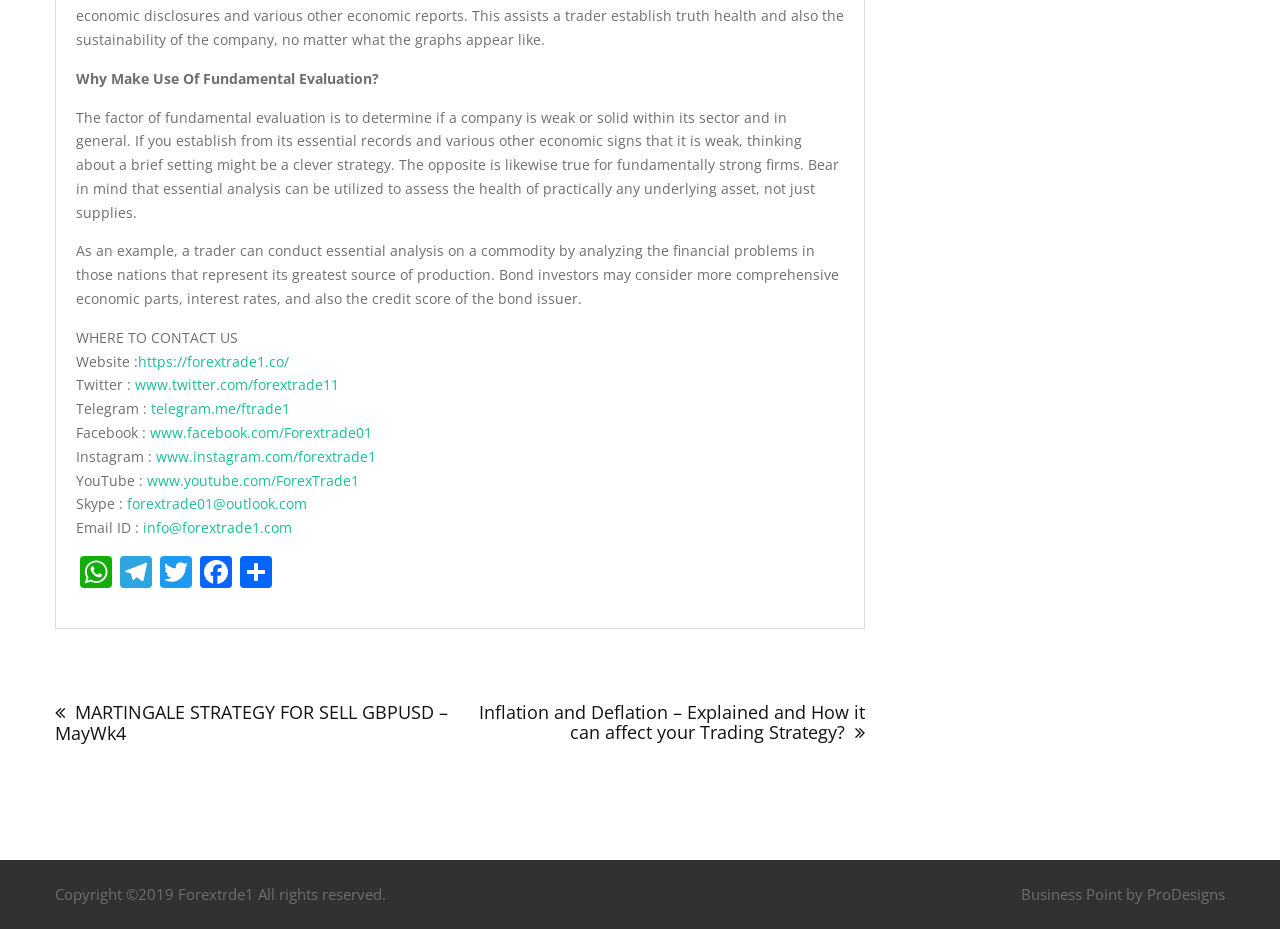Find the bounding box coordinates of the element to click in order to complete this instruction: "Read the post about MARTINGALE STRATEGY FOR SELL GBPUSD". The bounding box coordinates must be four float numbers between 0 and 1, denoted as [left, top, right, bottom].

[0.043, 0.742, 0.359, 0.816]